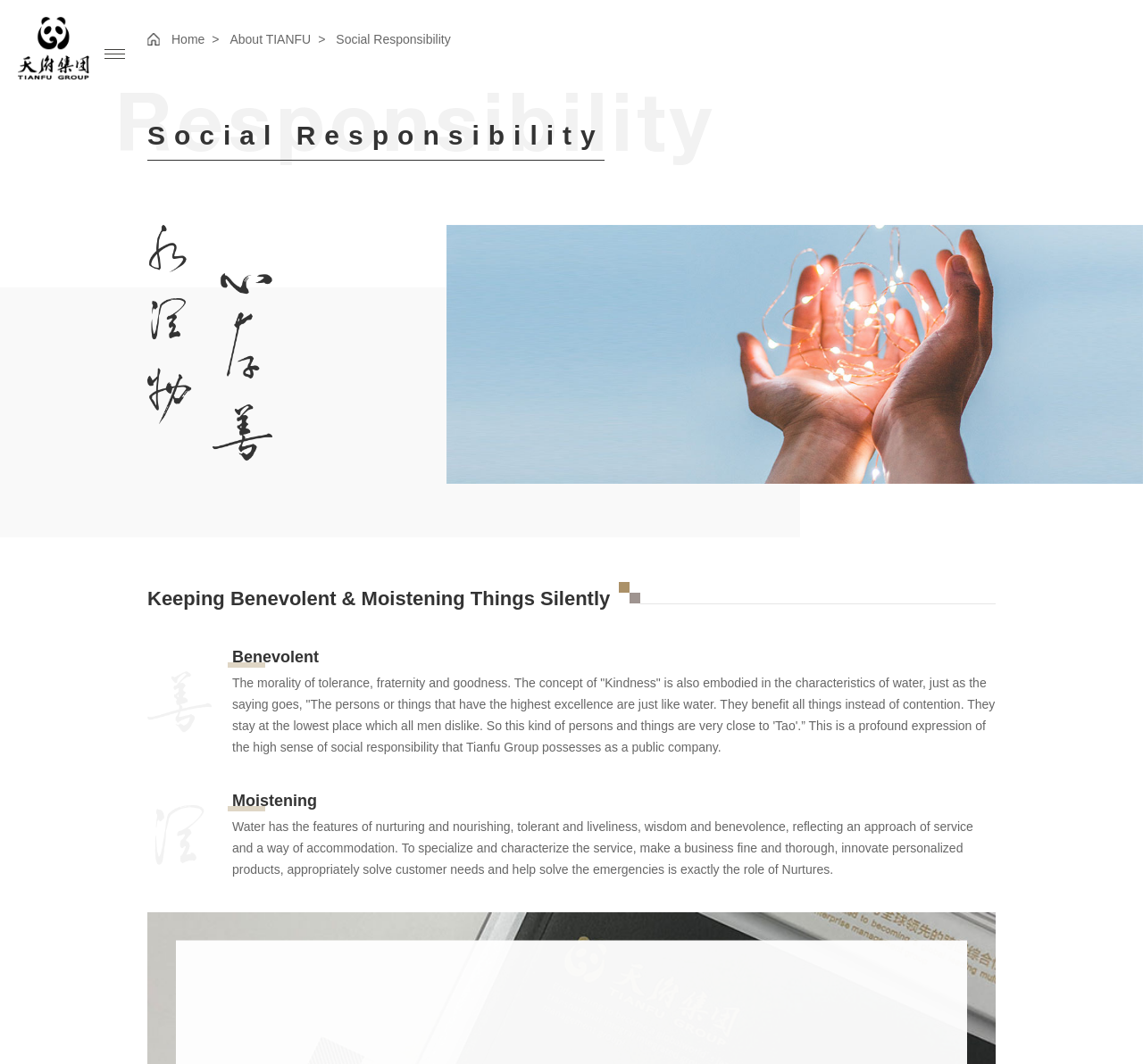Answer succinctly with a single word or phrase:
What is the company's sense of social responsibility?

High sense